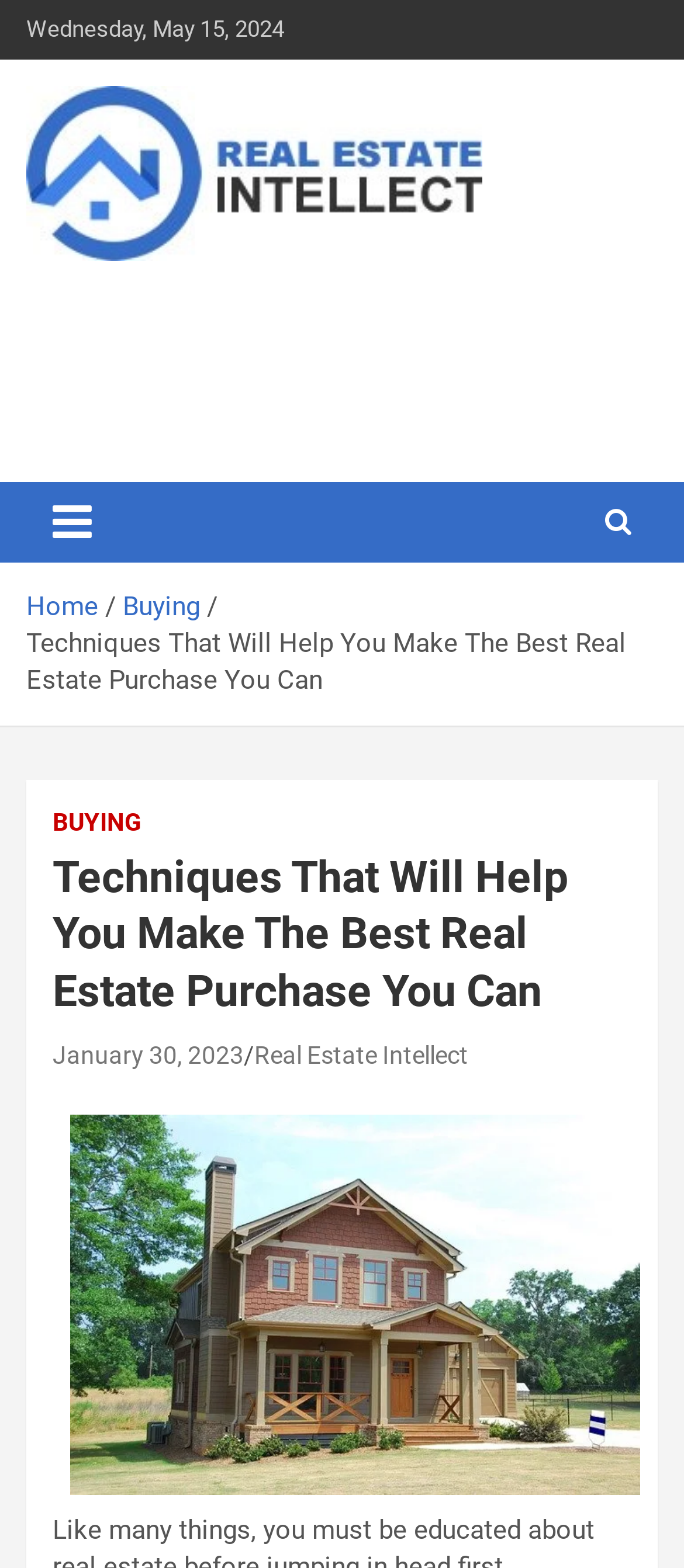What is the topic of the current article?
Based on the screenshot, give a detailed explanation to answer the question.

I found the heading 'Techniques That Will Help You Make The Best Real Estate Purchase You Can' on the webpage, which suggests the topic of the current article is related to real estate purchase.